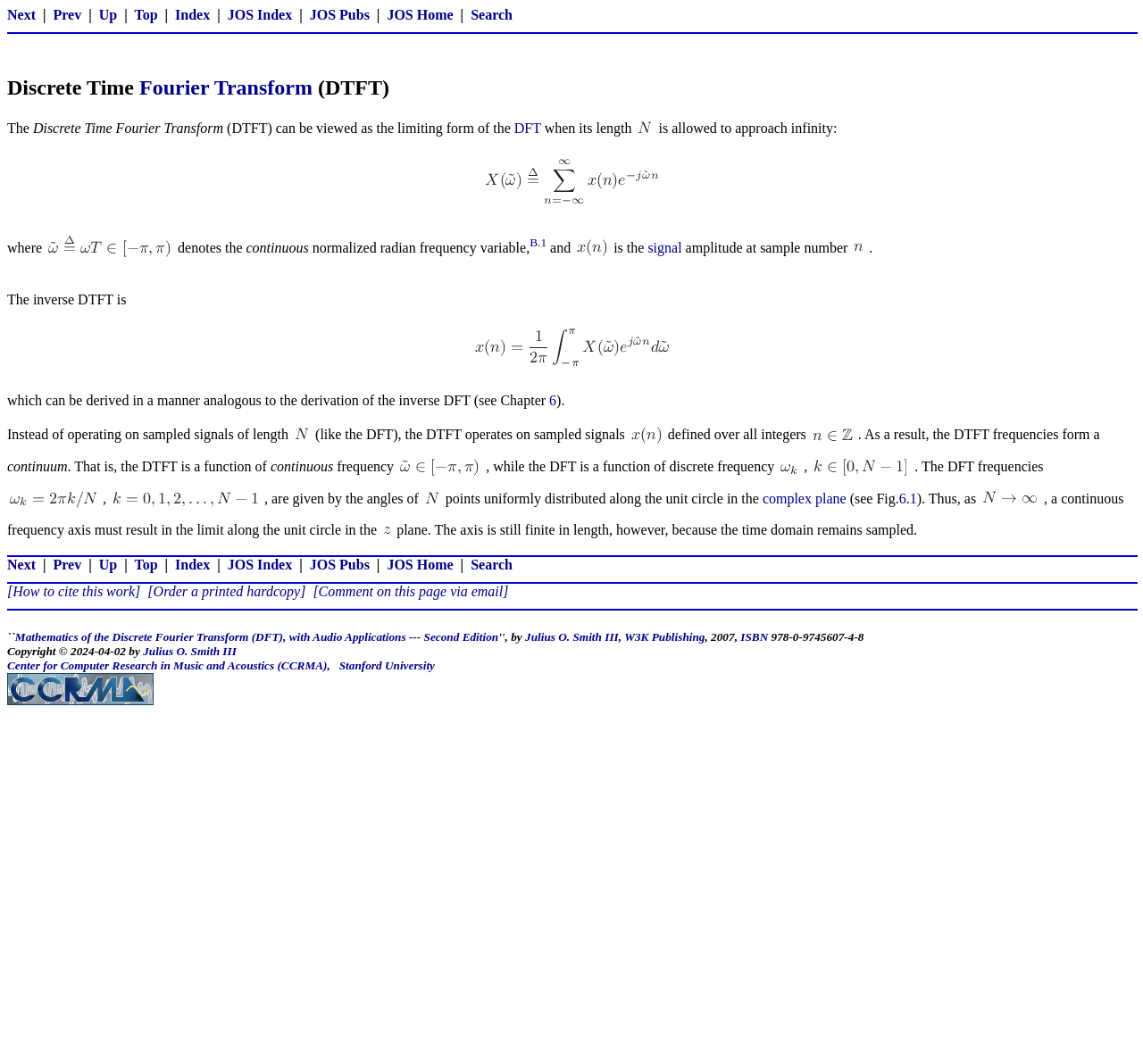Provide an in-depth caption for the elements present on the webpage.

The webpage is about the Discrete Time Fourier Transform (DTFT). At the top, there are navigation links, including "Next", "Prev", "Up", "Top", "Index", "JOS Index", "JOS Pubs", "JOS Home", and "Search". 

Below the navigation links, there is a horizontal separator. The main content of the webpage starts with a heading "Discrete Time Fourier Transform (DTFT)". 

The text explains that the DTFT can be viewed as the limiting form of the DFT when its length is allowed to approach infinity. The DTFT is defined as a sum of infinite terms, with a formula provided in the form of an image. 

The text continues to explain the DTFT, stating that it operates on sampled signals defined over all integers, resulting in a continuum of frequencies. The inverse DTFT is also provided, which can be derived in a manner analogous to the derivation of the inverse DFT. 

The webpage also explains the difference between the DTFT and the DFT, stating that the DTFT frequencies form a continuum, while the DFT is a function of discrete frequency. The DFT frequencies are given by the angles of N points uniformly distributed along the unit circle in the complex plane. 

At the bottom of the webpage, there is another horizontal separator, followed by the same navigation links as at the top.